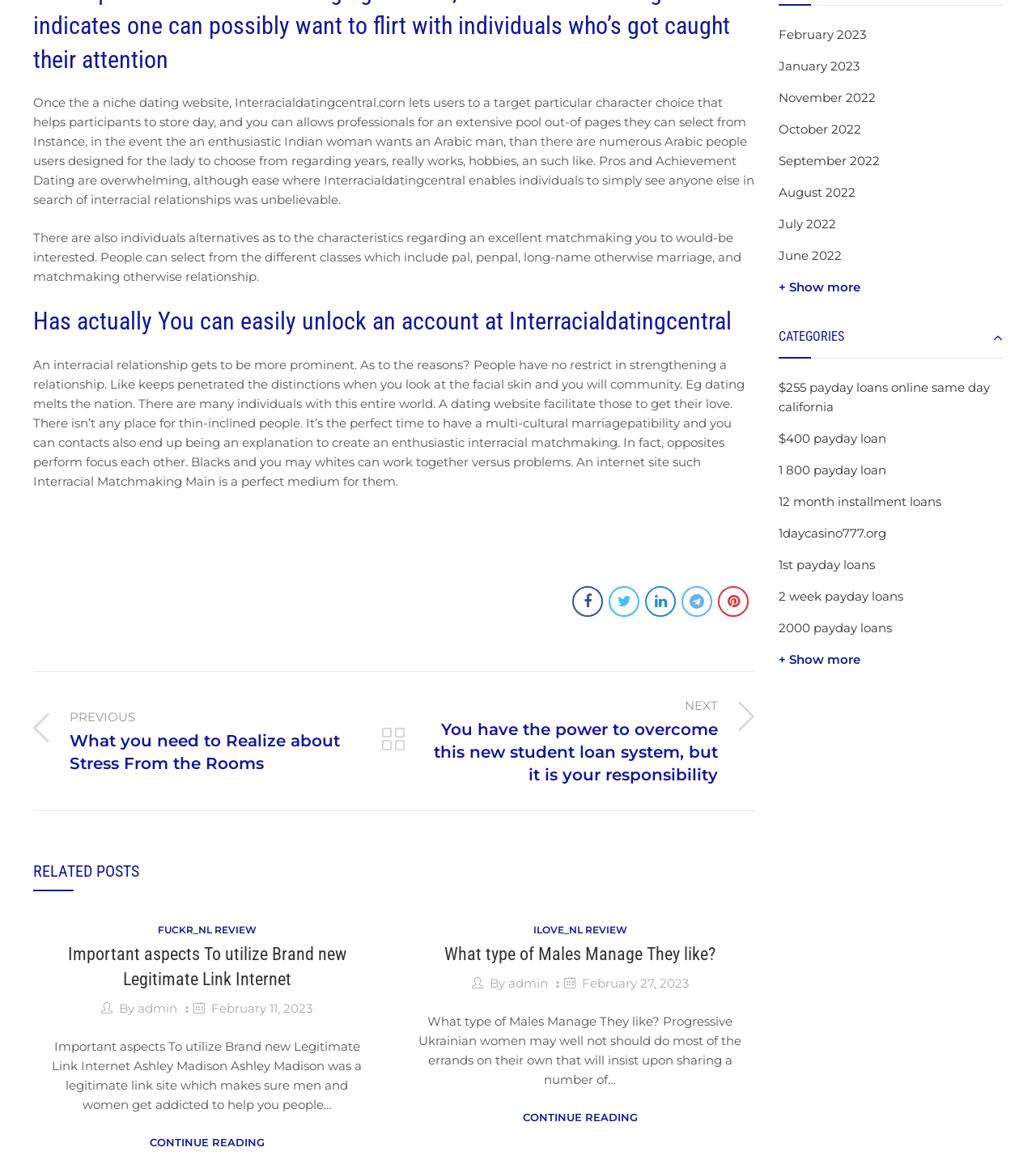Can you determine the bounding box coordinates of the area that needs to be clicked to fulfill the following instruction: "Click on the 'ILOVE_NL REVIEW' link"?

[0.515, 0.799, 0.605, 0.81]